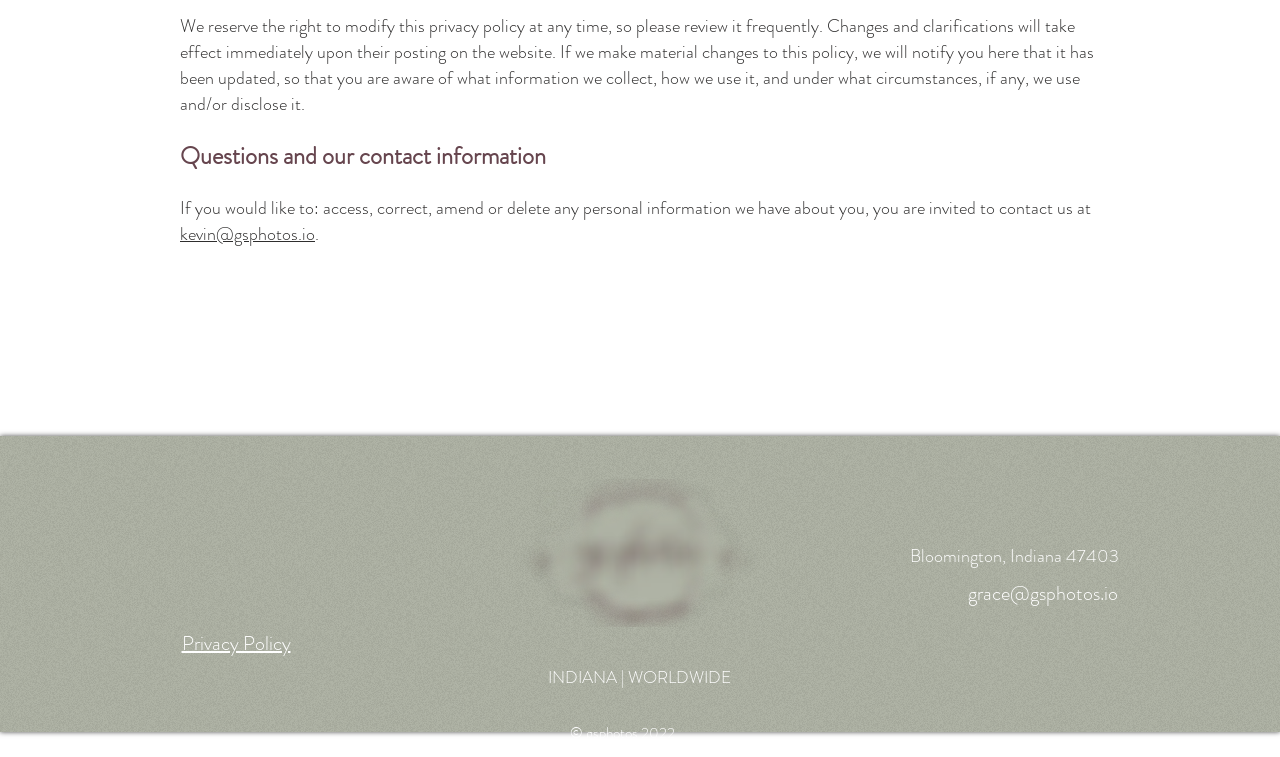What is the copyright year of the website?
Answer the question based on the image using a single word or a brief phrase.

2022